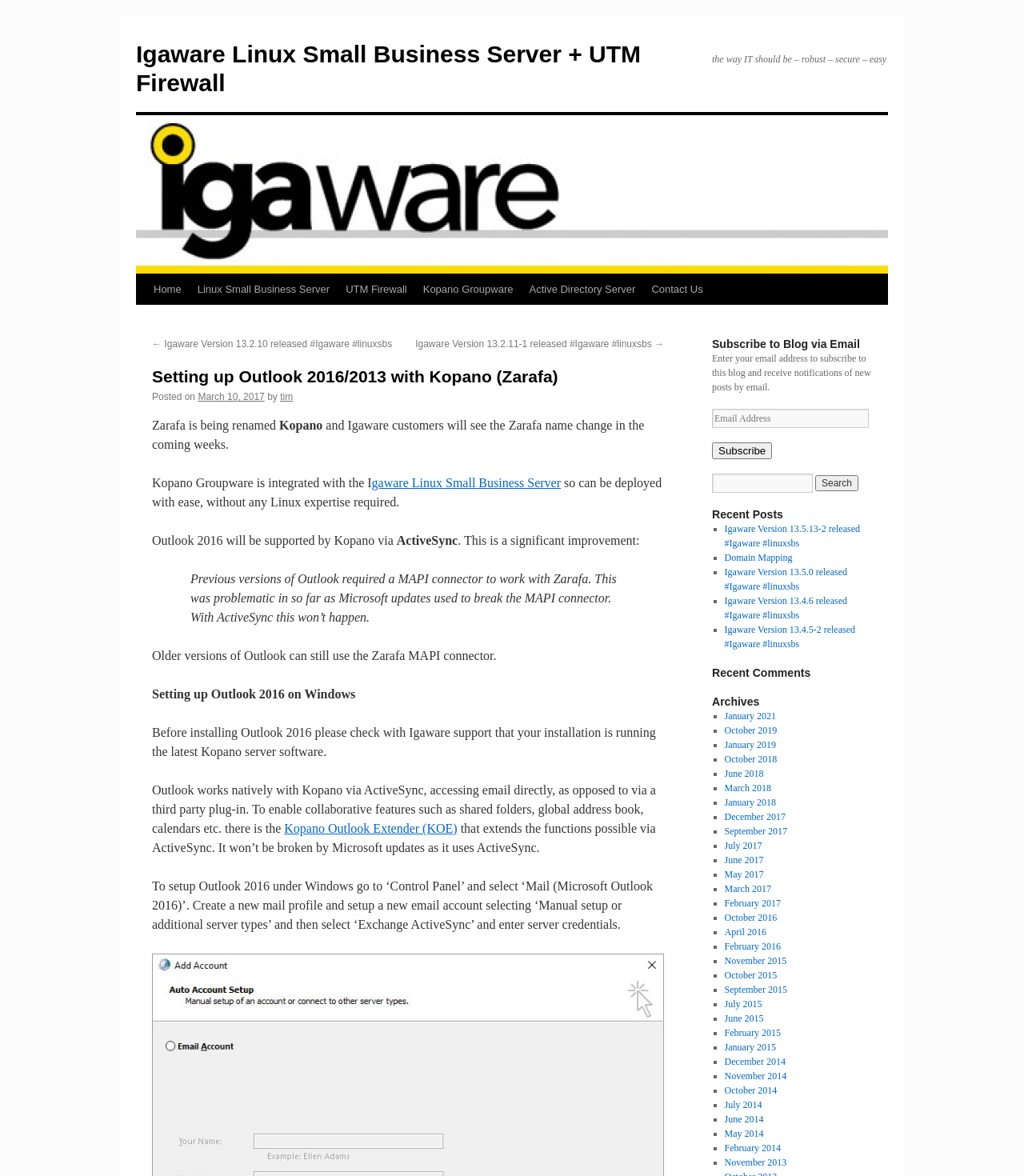Specify the bounding box coordinates of the region I need to click to perform the following instruction: "Go to Home". The coordinates must be four float numbers in the range of 0 to 1, i.e., [left, top, right, bottom].

[0.142, 0.233, 0.185, 0.259]